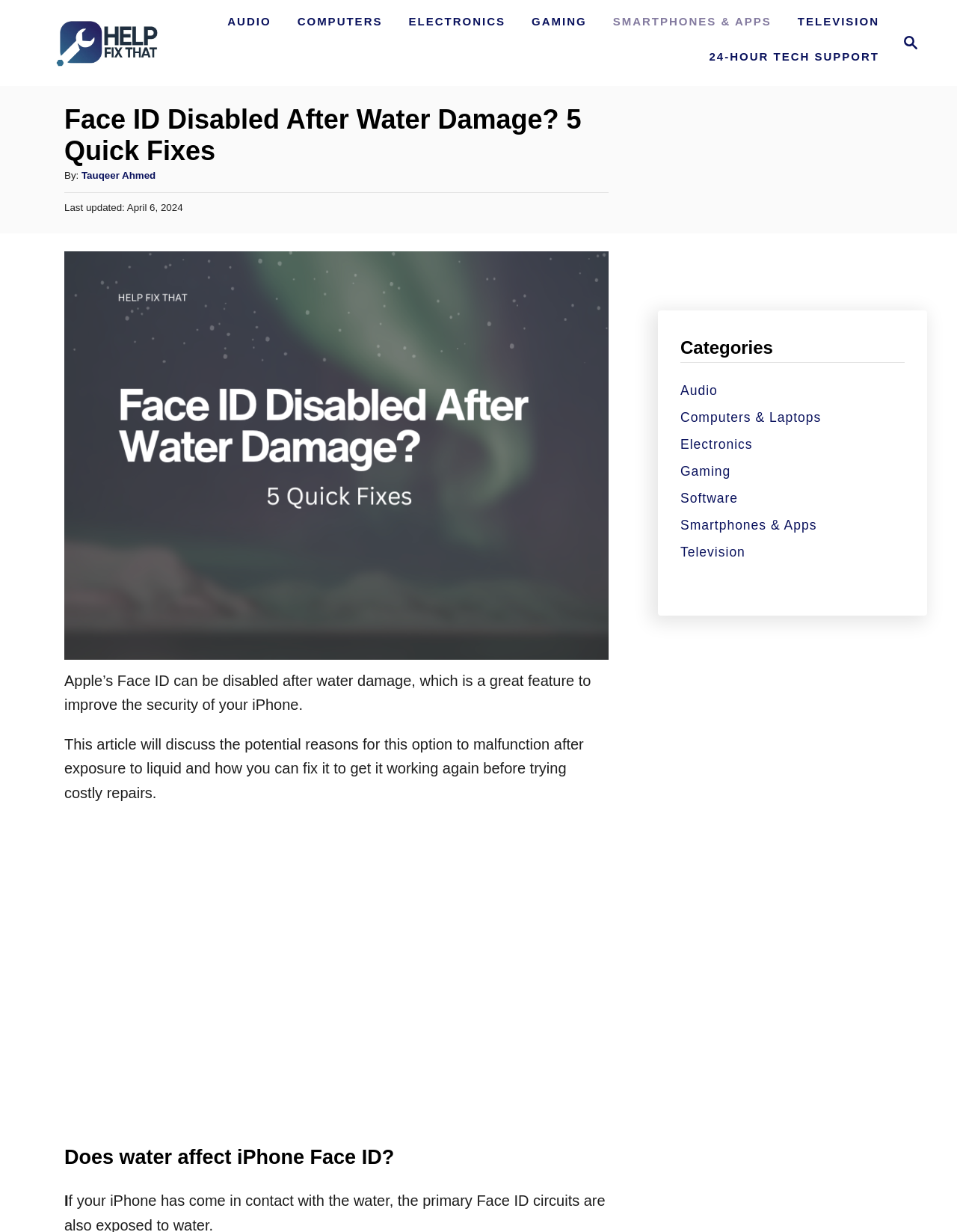Give a one-word or one-phrase response to the question:
What categories are available on this website?

Audio, Computers & Laptops, Electronics, Gaming, Software, Smartphones & Apps, Television